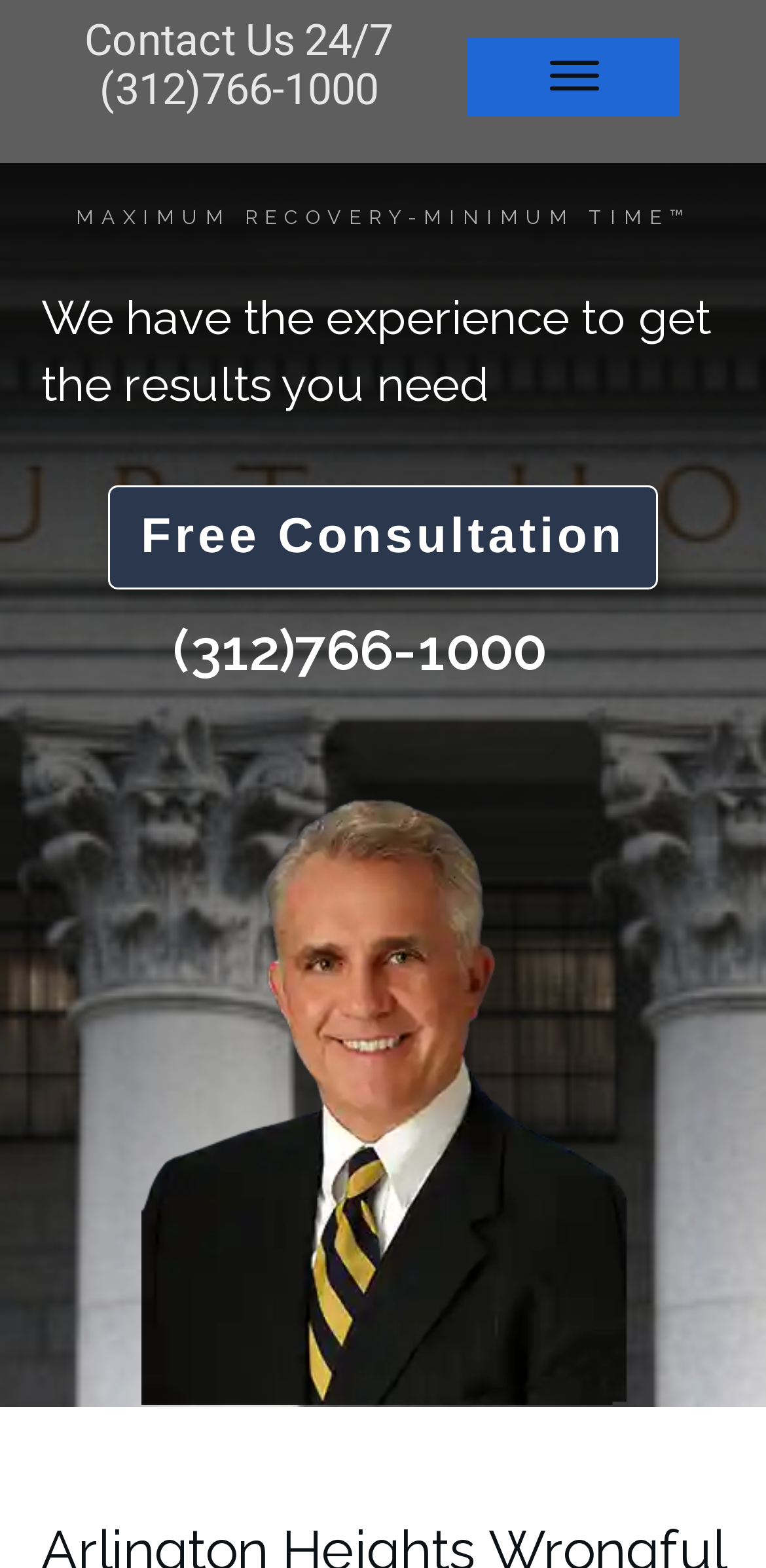Respond to the question below with a concise word or phrase:
What is the name of the personal injury attorney?

Scott Blumenshine